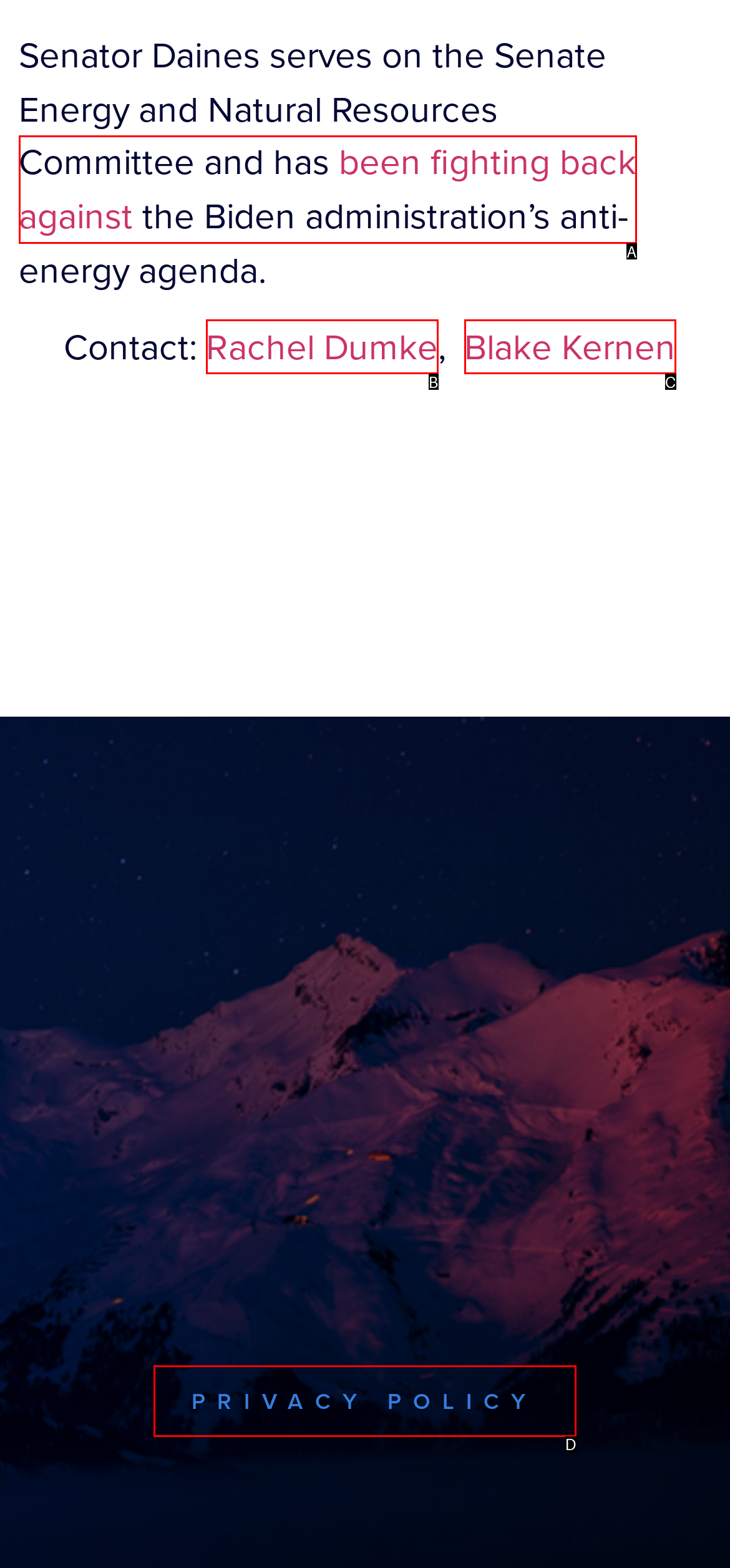From the given options, choose the HTML element that aligns with the description: been fighting back against. Respond with the letter of the selected element.

A